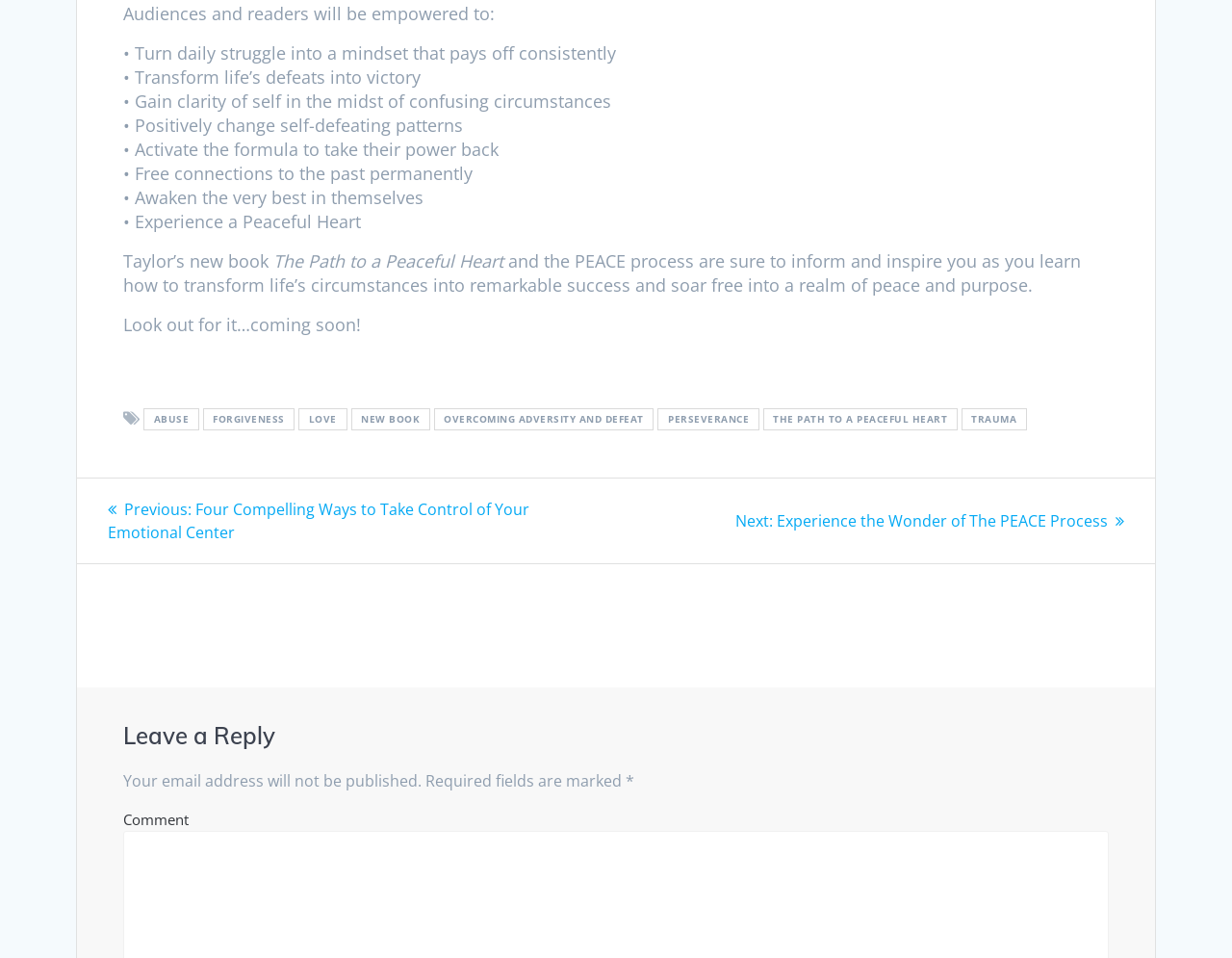Utilize the details in the image to thoroughly answer the following question: What is the title of Taylor's new book?

The title of Taylor's new book can be found in the static text element 'Taylor’s new book' and its adjacent static text element 'The Path to a Peaceful Heart', which suggests that 'The Path to a Peaceful Heart' is the title of Taylor's new book.